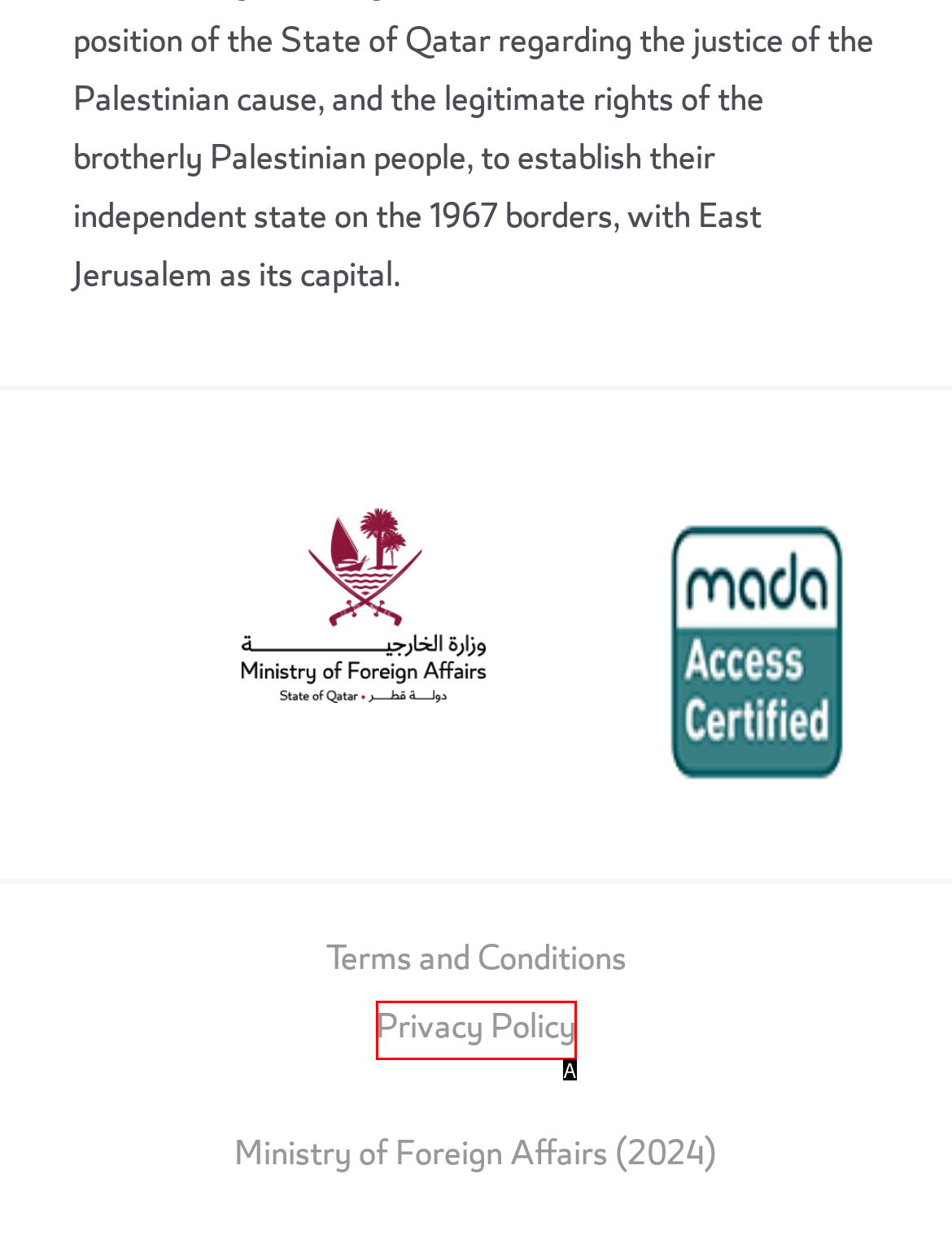Identify the option that corresponds to the description: Privacy Policy 
Provide the letter of the matching option from the available choices directly.

A